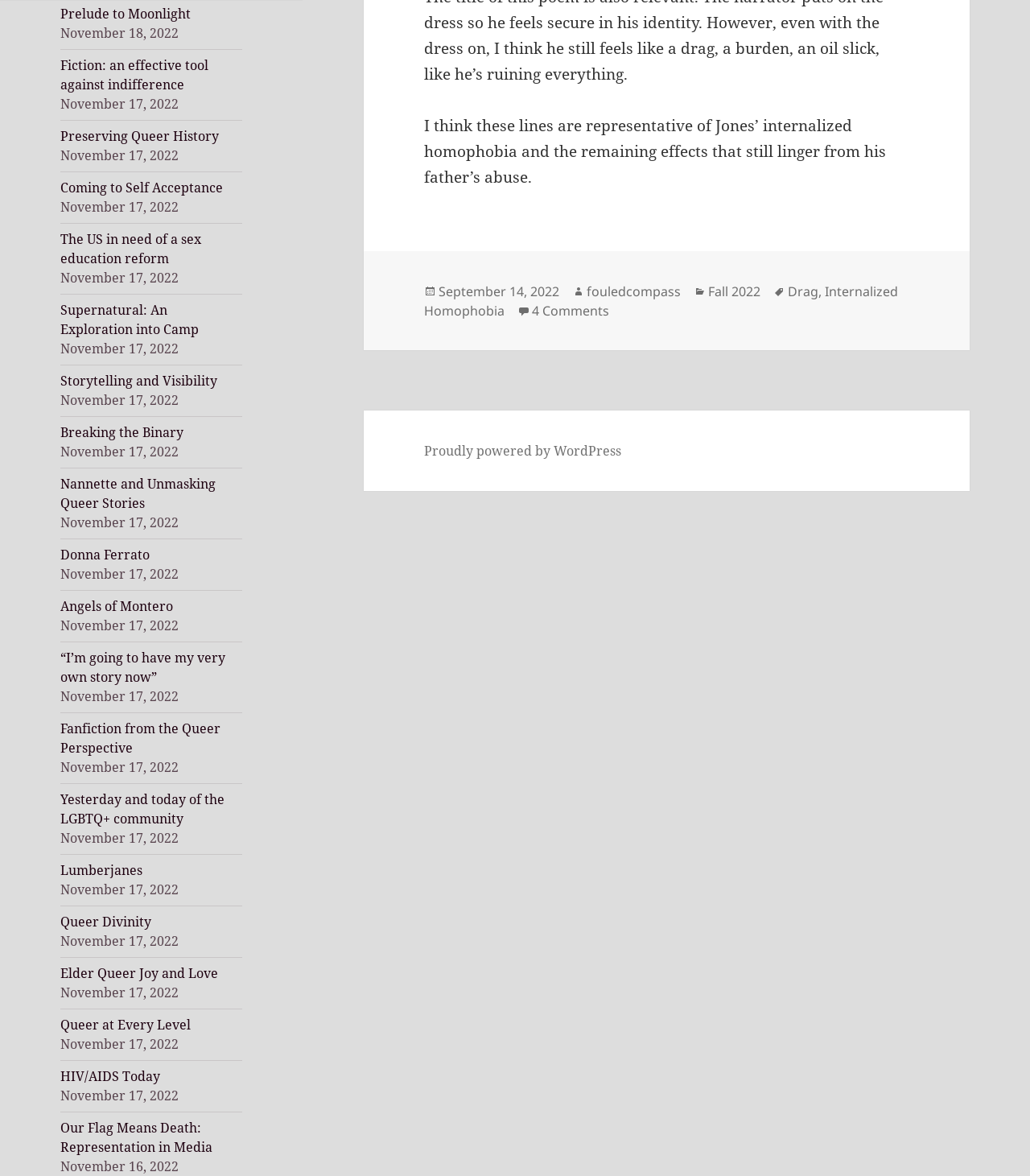Please reply to the following question using a single word or phrase: 
What is the title of the second link?

Fiction: an effective tool against indifference